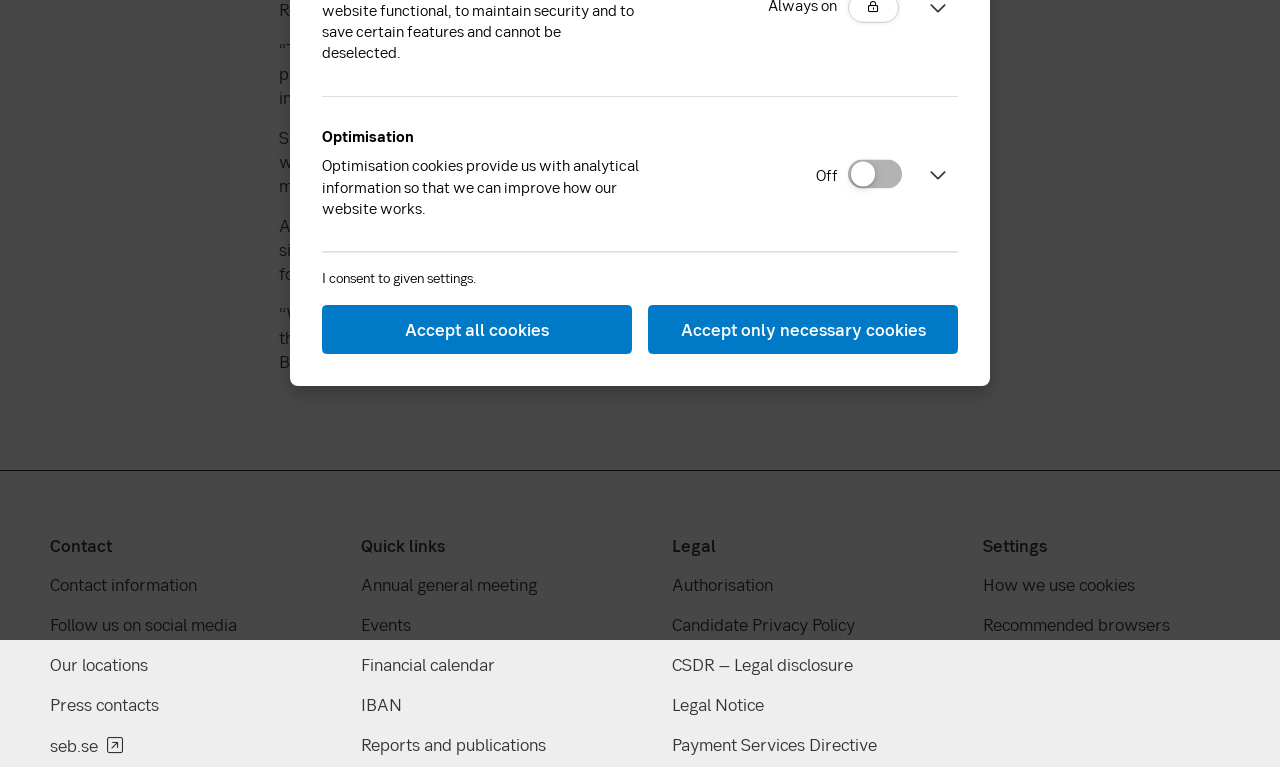Using the provided description: "Accept all cookies", find the bounding box coordinates of the corresponding UI element. The output should be four float numbers between 0 and 1, in the format [left, top, right, bottom].

[0.252, 0.397, 0.494, 0.461]